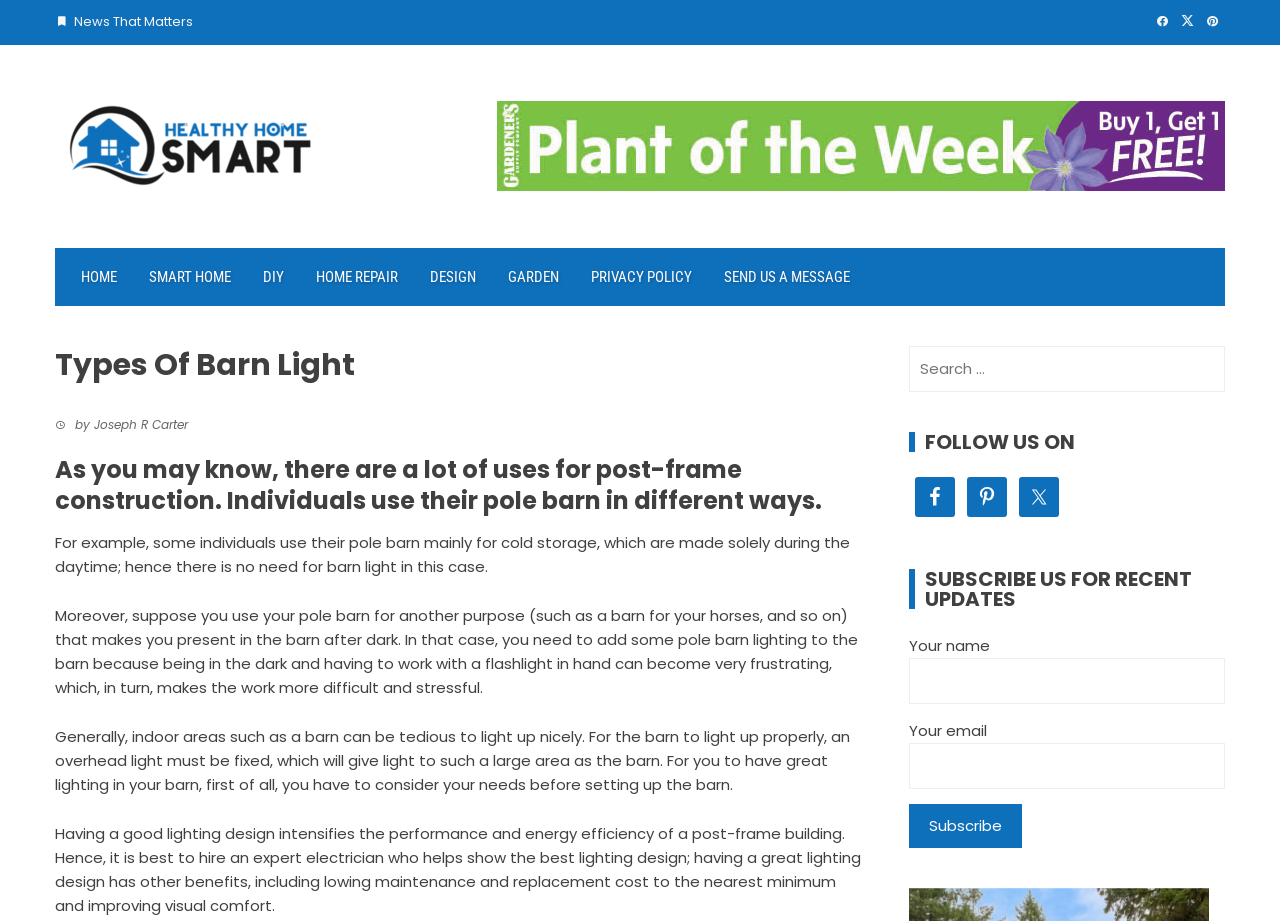Given the webpage screenshot, identify the bounding box of the UI element that matches this description: "Send Us A Message".

[0.553, 0.269, 0.677, 0.332]